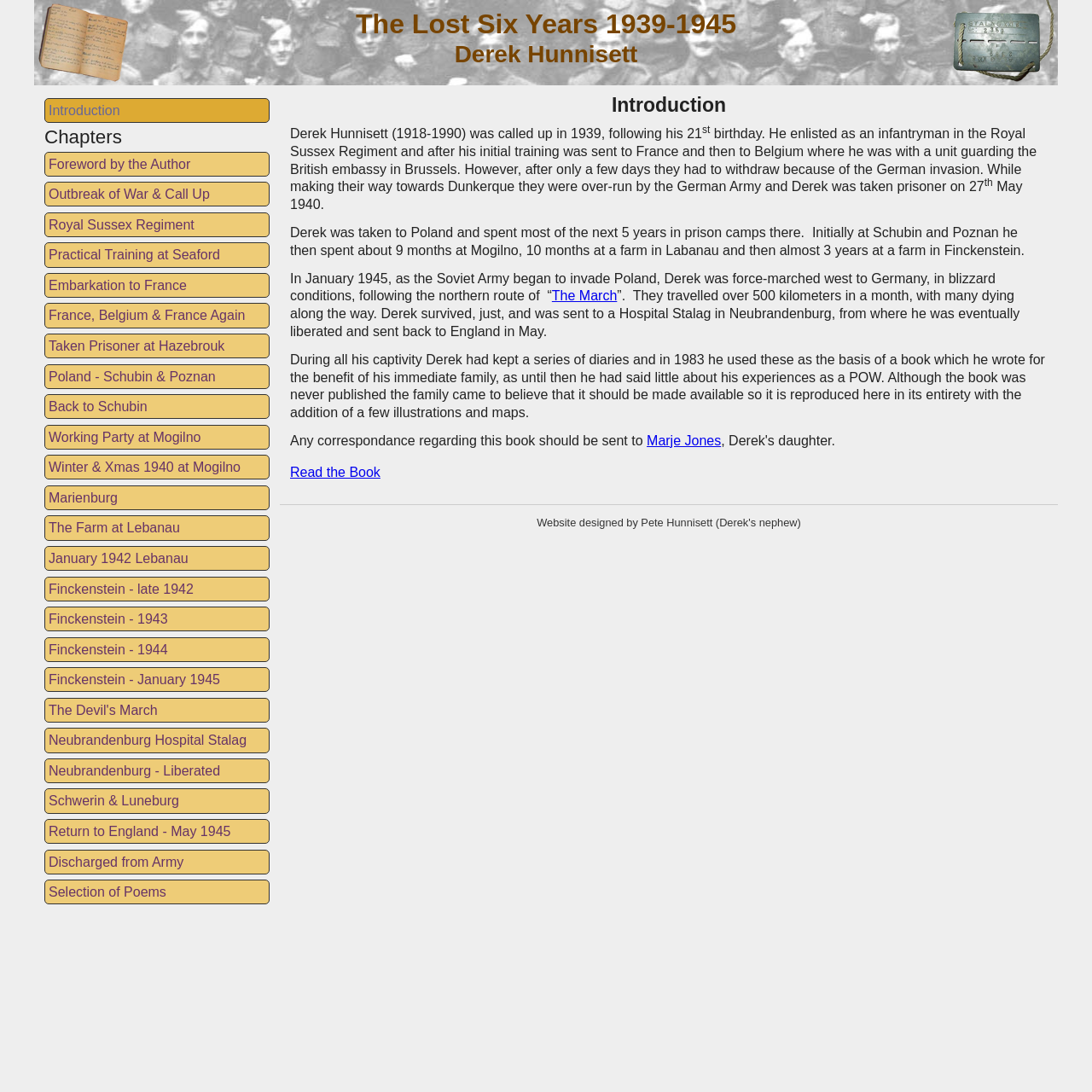Identify the bounding box coordinates of the area that should be clicked in order to complete the given instruction: "Read the 'Foreword by the Author' chapter". The bounding box coordinates should be four float numbers between 0 and 1, i.e., [left, top, right, bottom].

[0.041, 0.139, 0.247, 0.162]